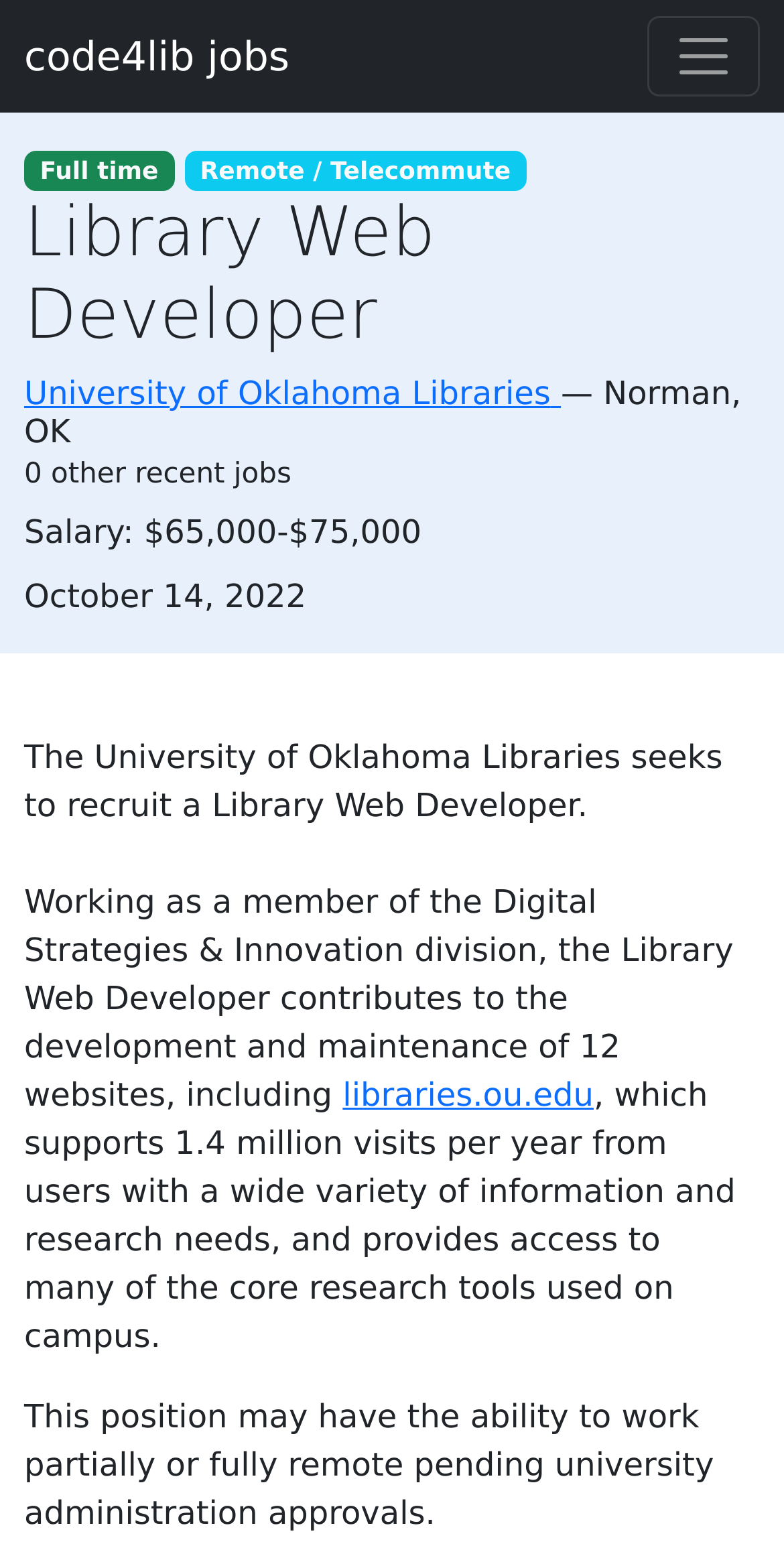Given the element description "University of Oklahoma Libraries" in the screenshot, predict the bounding box coordinates of that UI element.

[0.031, 0.24, 0.715, 0.265]